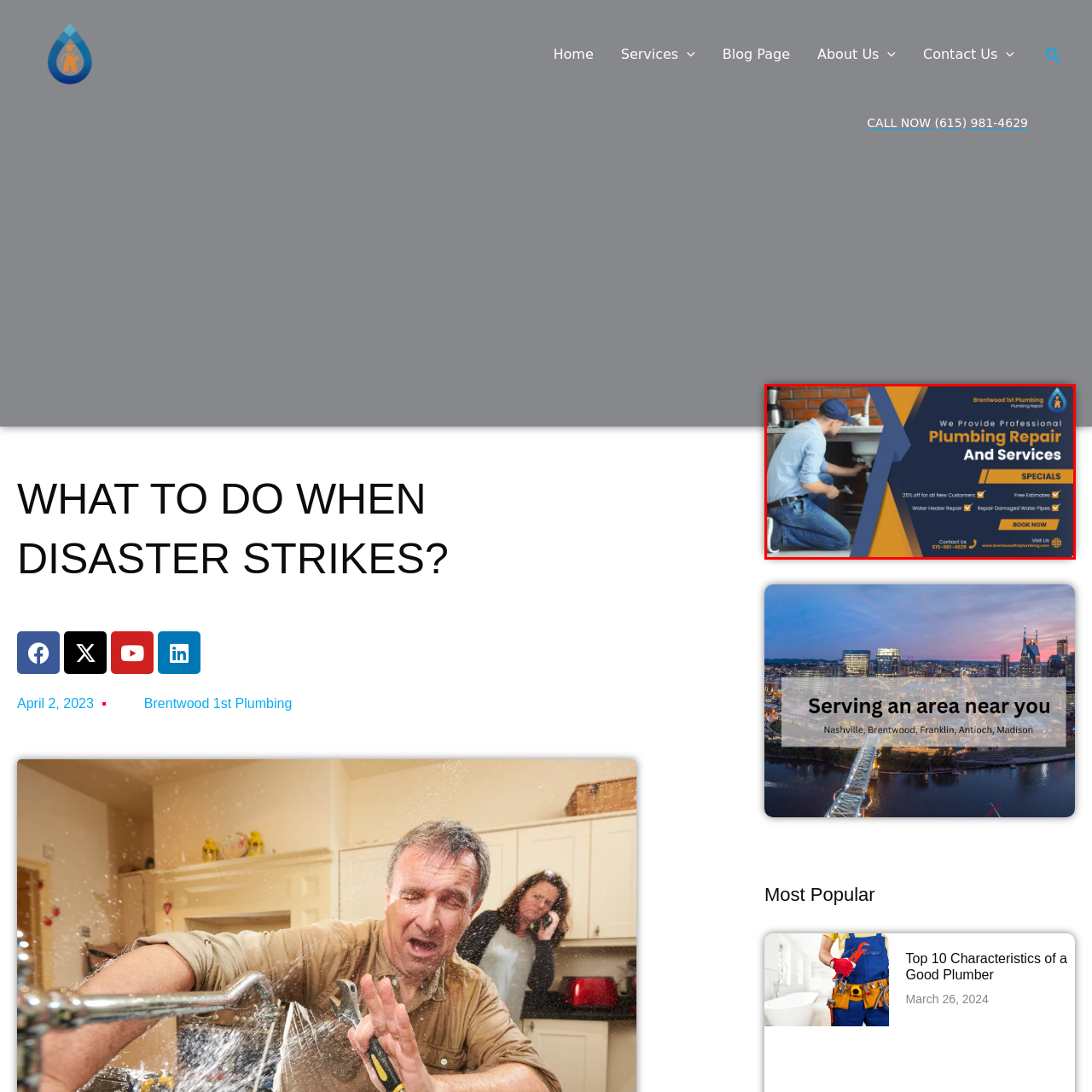What is the discount offered to new customers?
Observe the image inside the red bounding box carefully and answer the question in detail.

The image highlights special offers, including a 25% discount for new customers, which is a promotional offer to attract new customers to Brentwood 1st Plumbing.